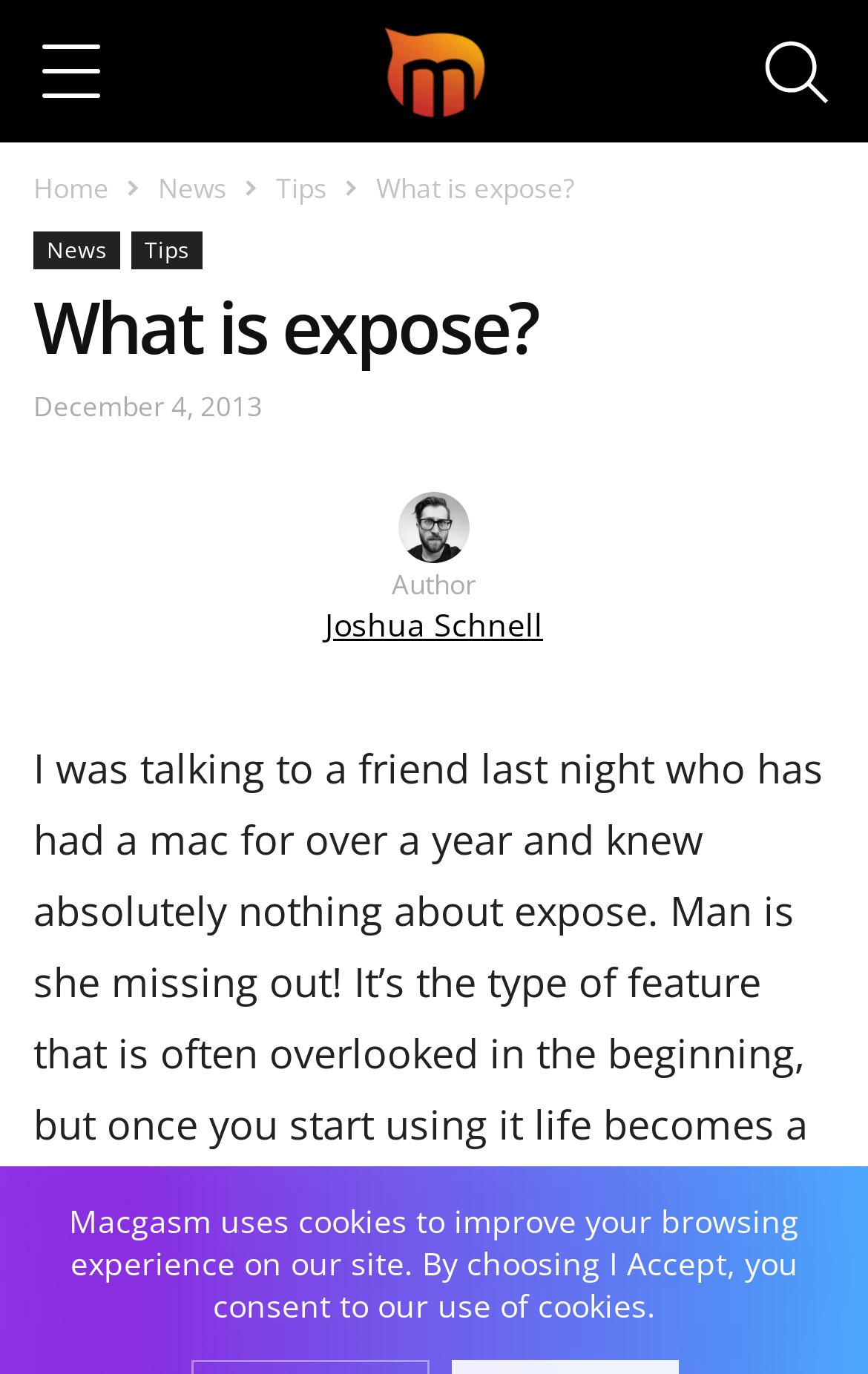Identify the bounding box coordinates necessary to click and complete the given instruction: "Visit Joshua Schnell's page".

[0.459, 0.358, 0.541, 0.41]